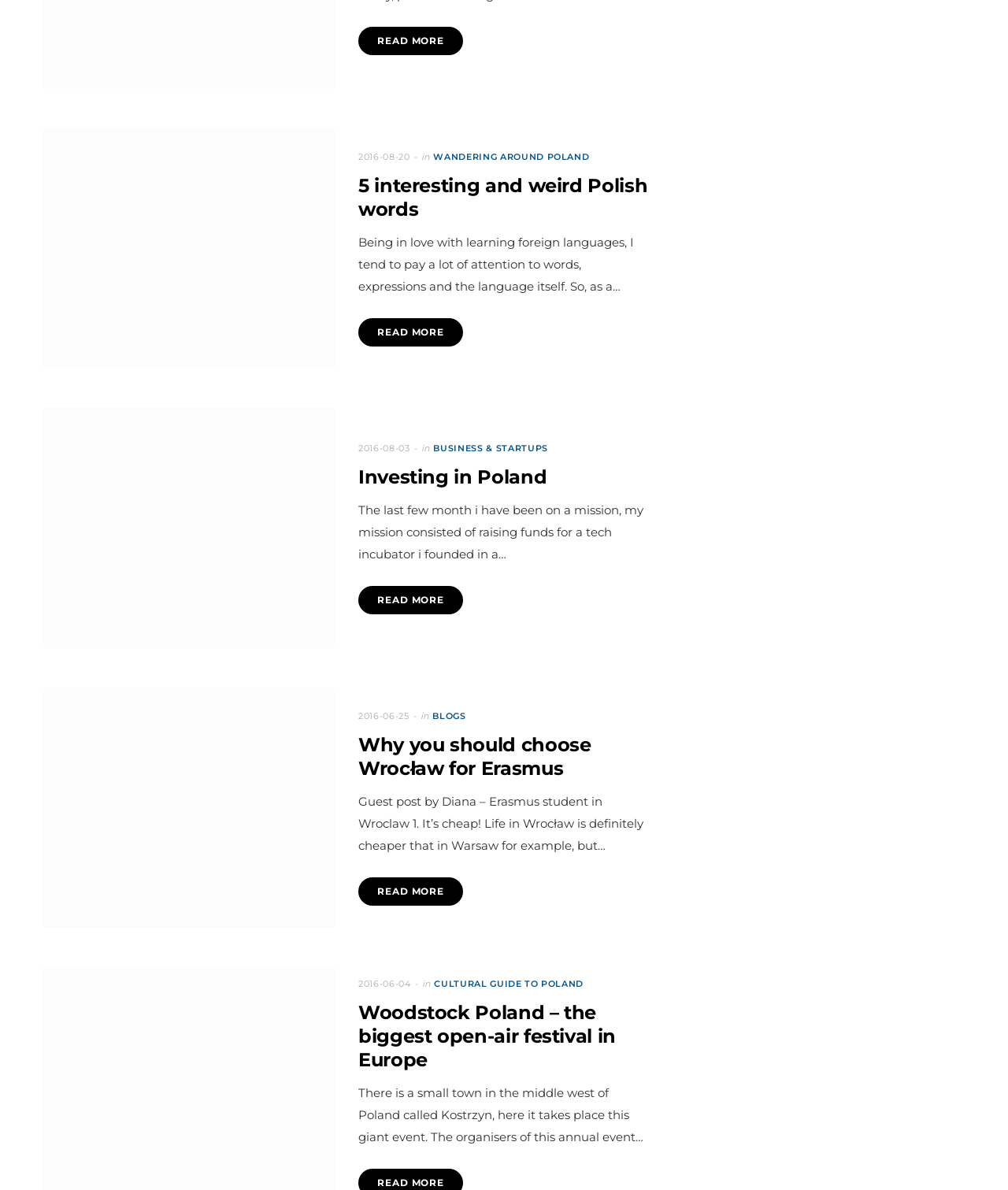Indicate the bounding box coordinates of the clickable region to achieve the following instruction: "View article about 5 interesting and weird Polish words."

[0.355, 0.146, 0.642, 0.185]